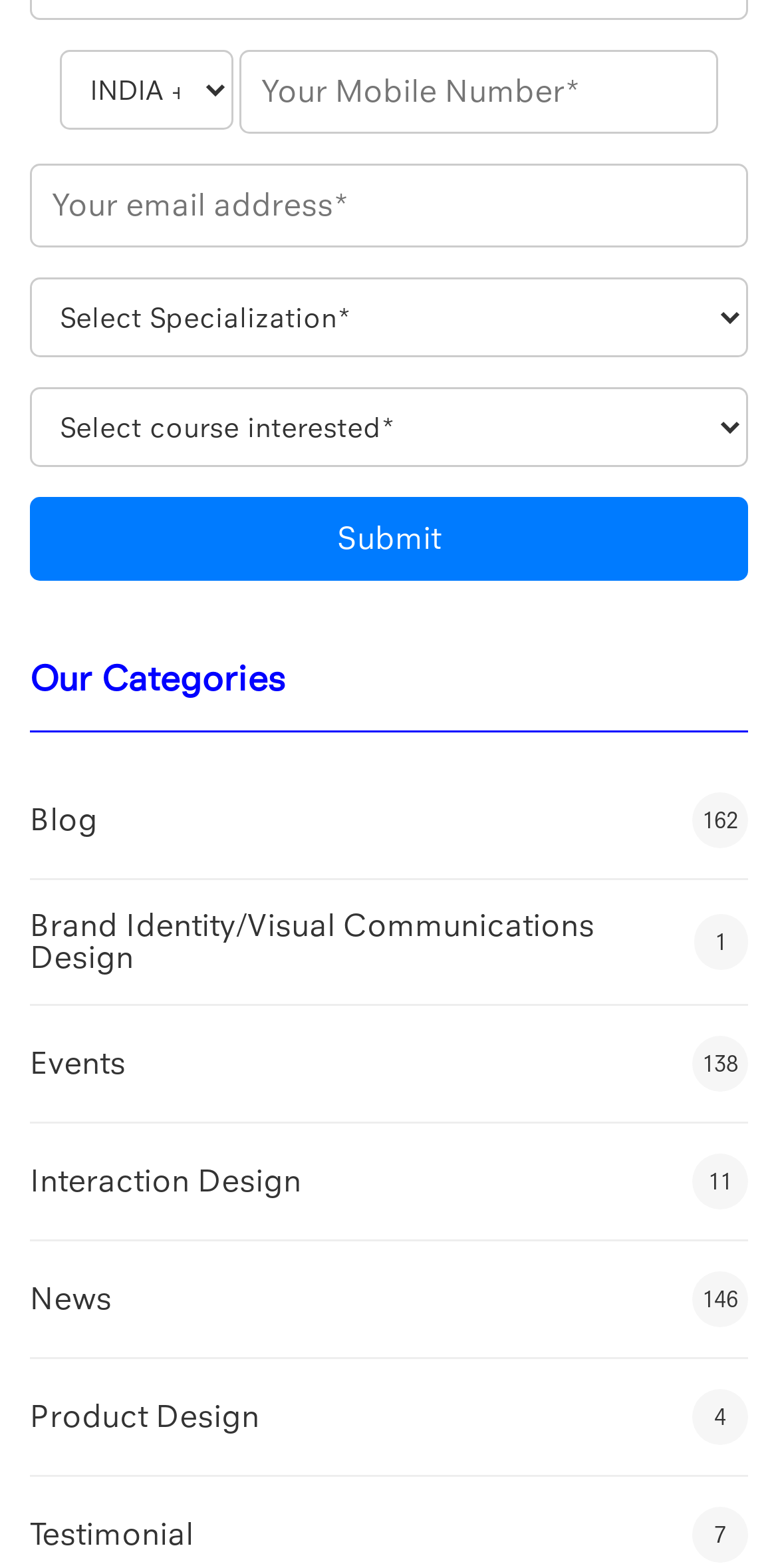What is the first category listed under 'Our Categories'?
Based on the screenshot, answer the question with a single word or phrase.

Blog 162